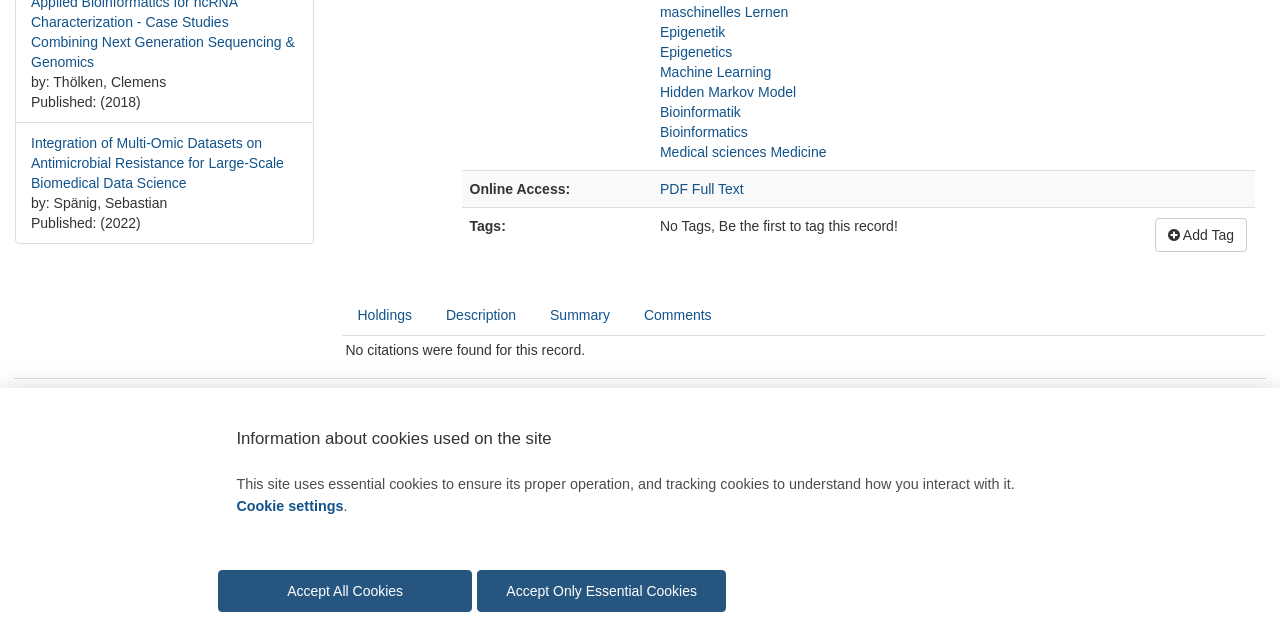Bounding box coordinates should be provided in the format (top-left x, top-left y, bottom-right x, bottom-right y) with all values between 0 and 1. Identify the bounding box for this UI element: Accept Only Essential Cookies

[0.373, 0.89, 0.567, 0.956]